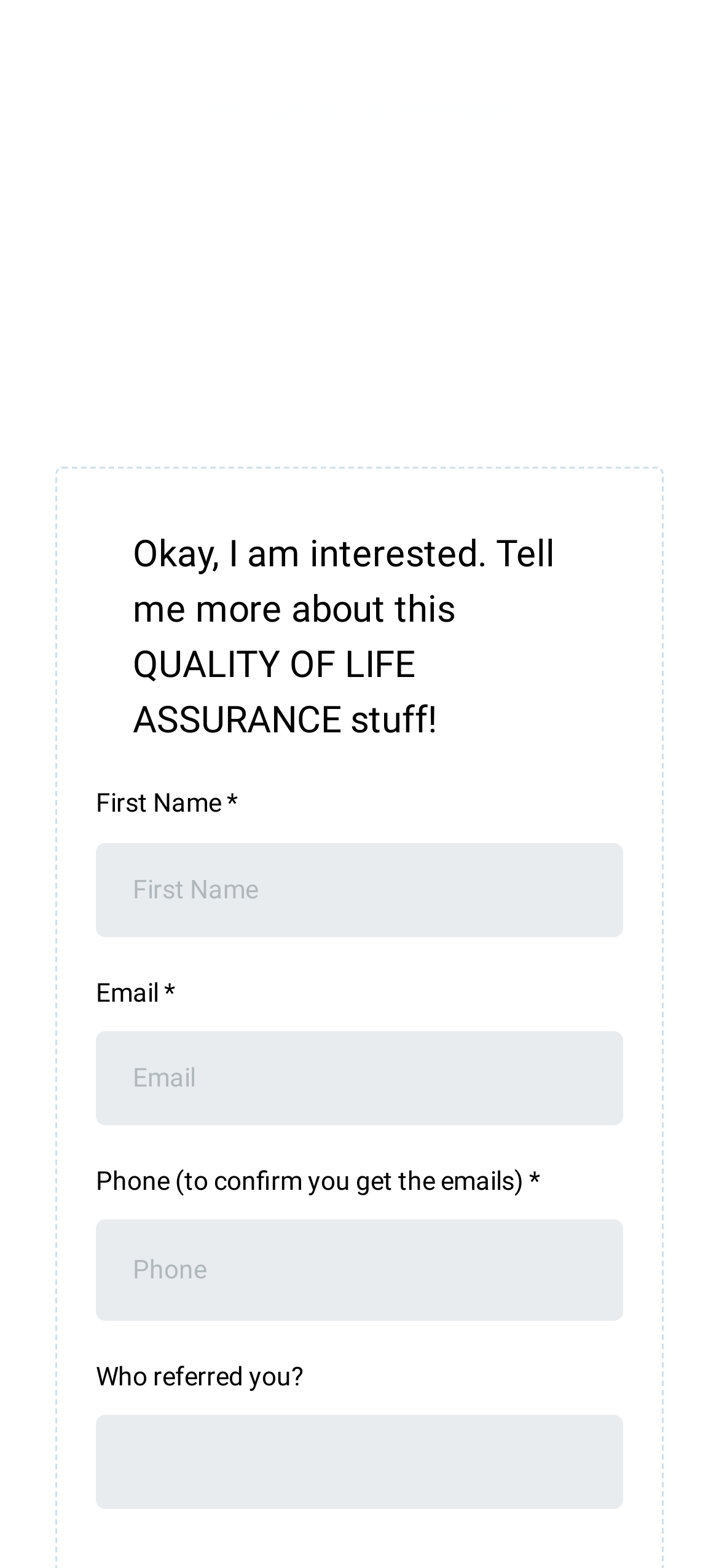What is the label of the first textbox?
Answer the question with a thorough and detailed explanation.

The StaticText element 'First Name' is adjacent to the first textbox, indicating that the label of the first textbox is 'First Name'.